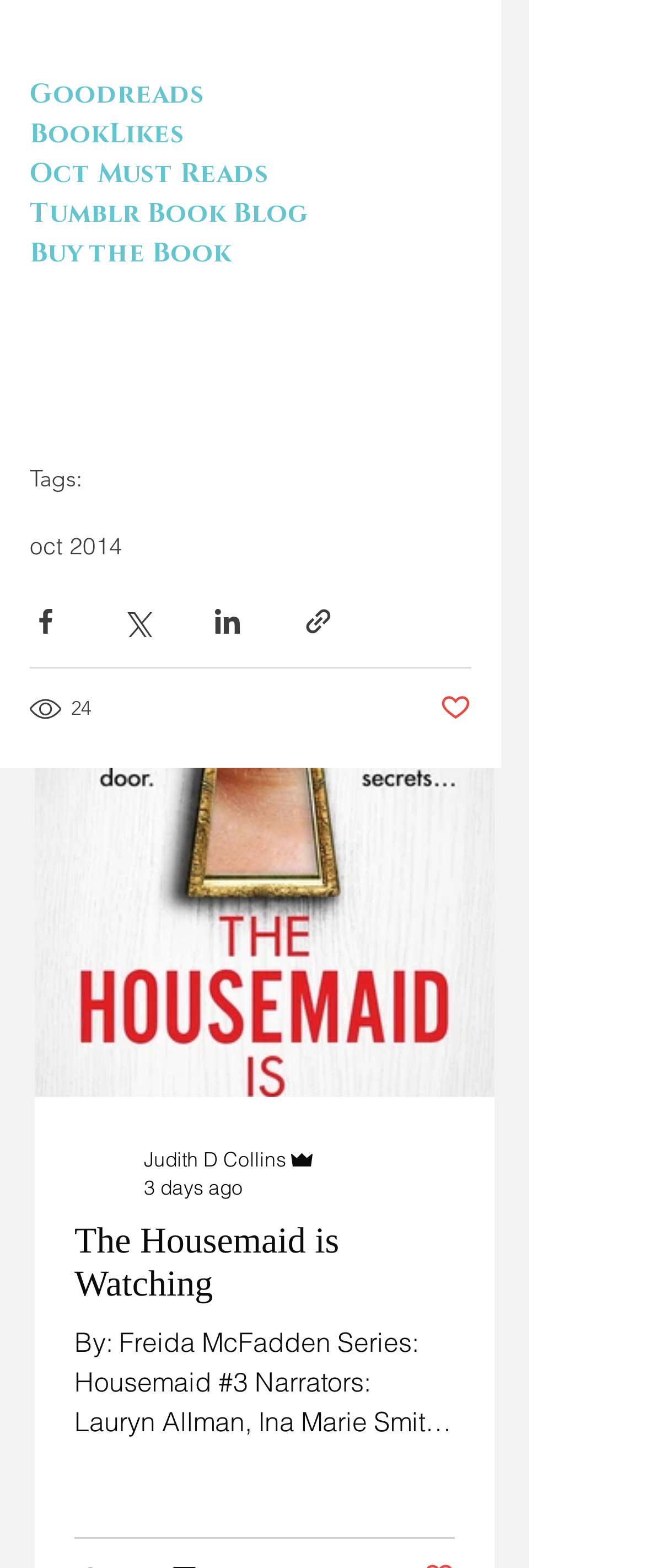Bounding box coordinates should be provided in the format (top-left x, top-left y, bottom-right x, bottom-right y) with all values between 0 and 1. Identify the bounding box for this UI element: oct 2014

[0.046, 0.339, 0.19, 0.357]